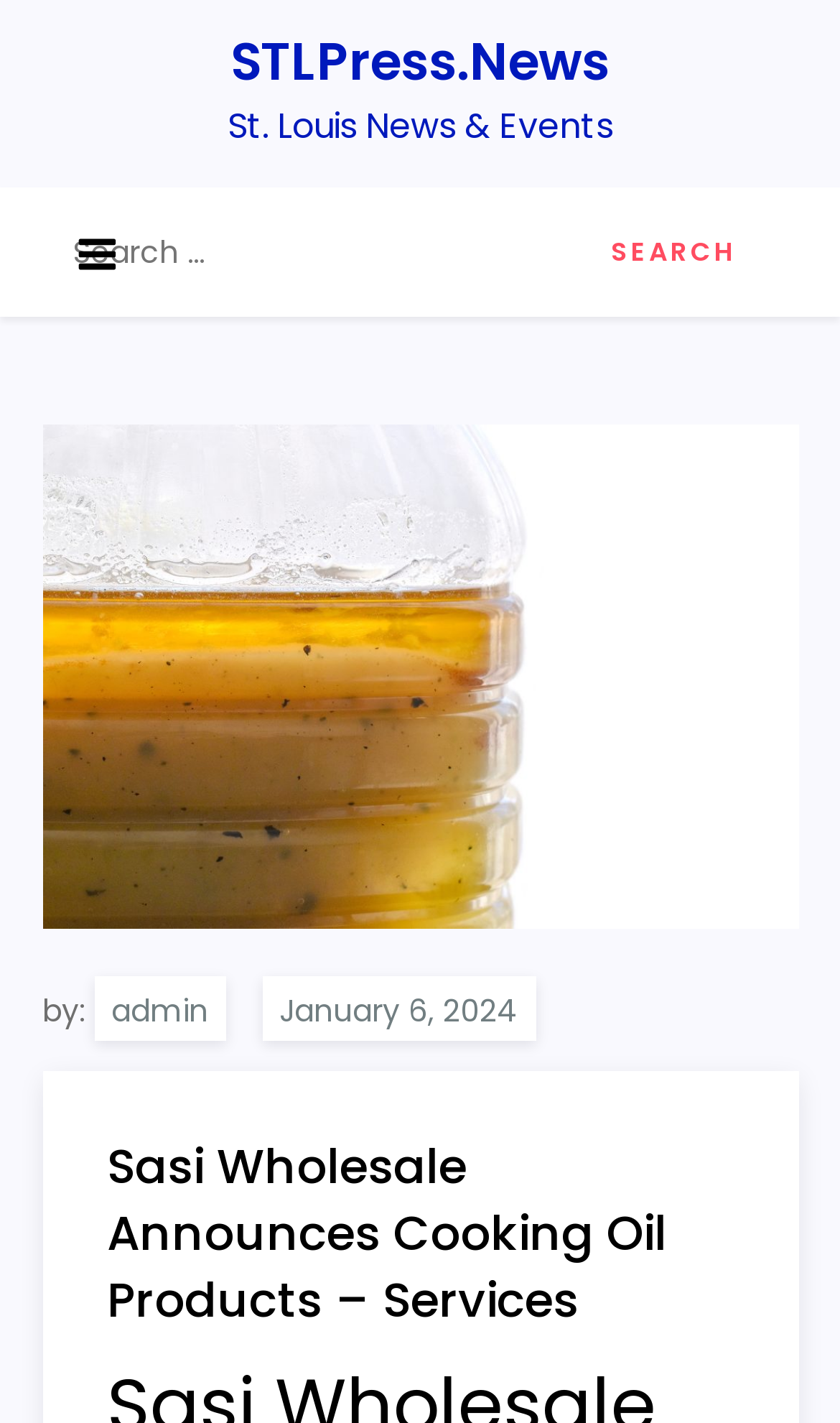Generate a thorough description of the webpage.

The webpage is about Sasi Wholesale's cooking oil products and services, specifically designed for the restaurant industry in the St. Louis region. 

At the top left of the page, there is a button that expands to a primary menu. Next to it, there is a search bar with a "Search for:" label and a "Search" button. The search bar spans almost the entire width of the page.

Below the search bar, there is a large image that occupies most of the page's width. The image is likely related to Sasi Wholesale's cooking oil products or services.

On the top right of the page, there is a link to "STLPress.News" and a static text "St. Louis News & Events" below it.

At the bottom left of the page, there is a static text "by:" followed by a link to "admin". Next to it, there is a link to a date, "January 6, 2024", which is likely the publication date of the article.

The main content of the page is headed by a large heading that reads "Sasi Wholesale Announces Cooking Oil Products – Services", which occupies the bottom half of the page.